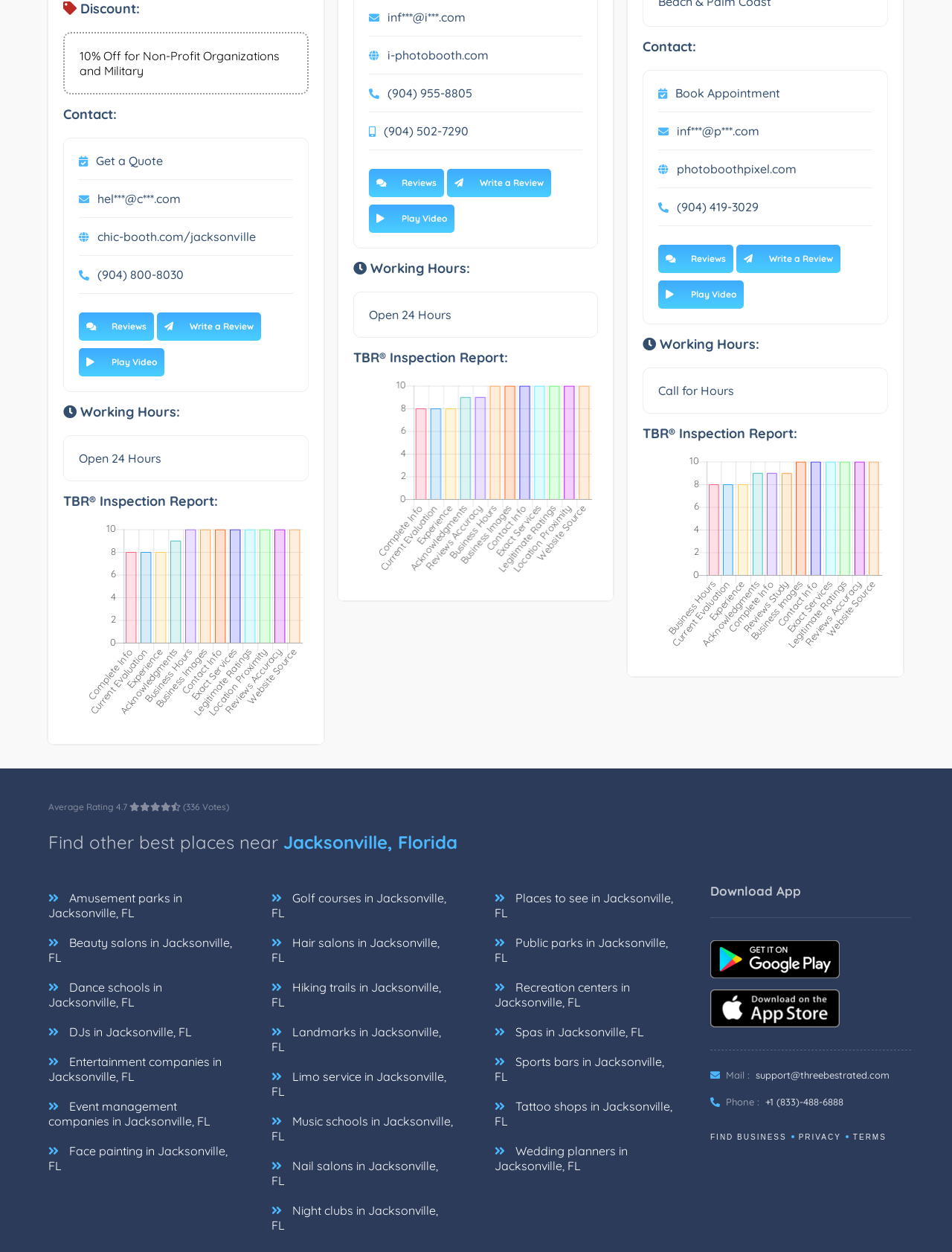Please mark the clickable region by giving the bounding box coordinates needed to complete this instruction: "Book an appointment".

[0.71, 0.068, 0.82, 0.08]